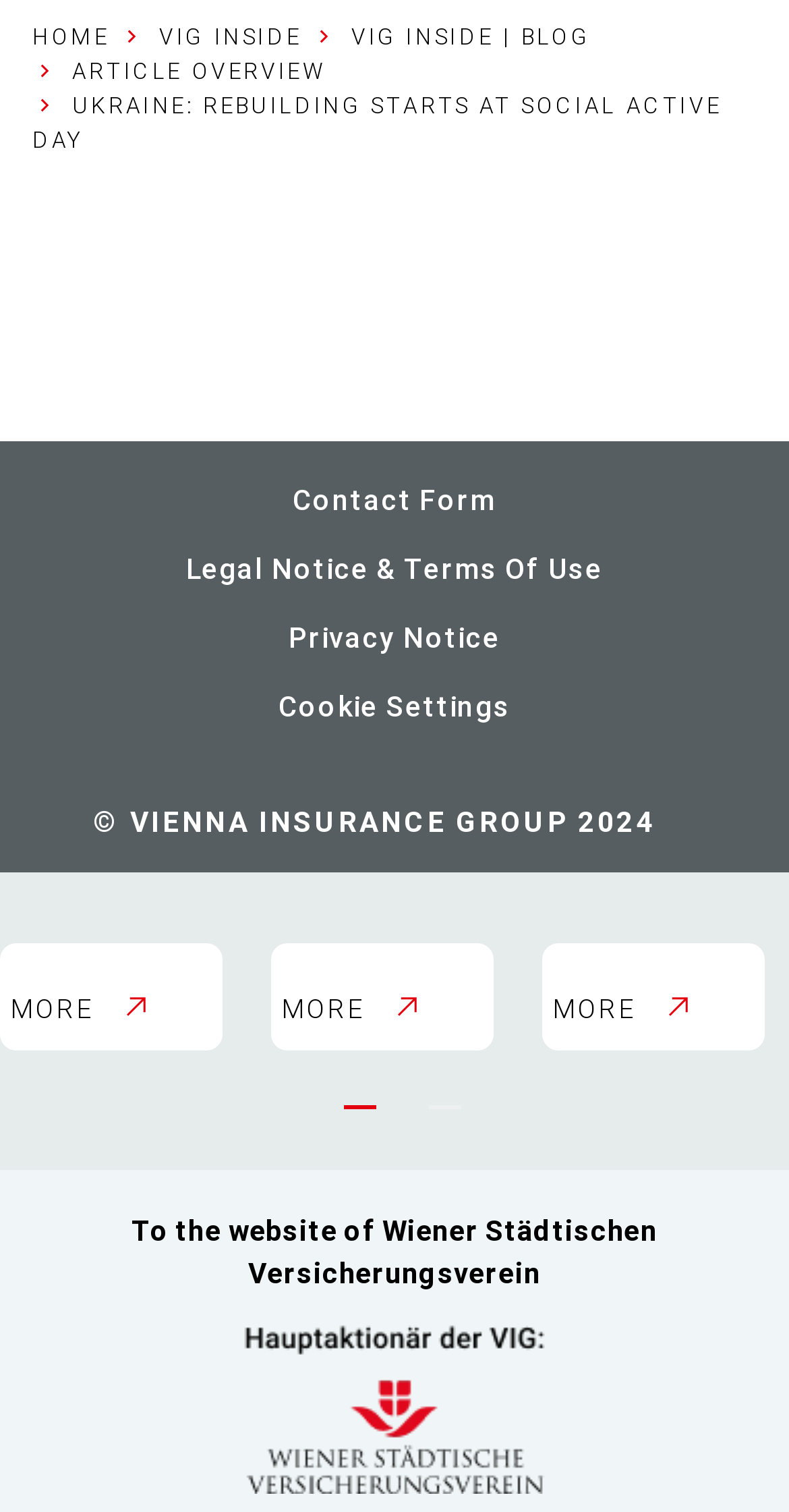Please study the image and answer the question comprehensively:
How many images are in the award section?

I counted the number of images in the award section, which are associated with the awards 'Kununu Award Top 300', 'Freundin Top Employer 2023 Award', and another image with no description.